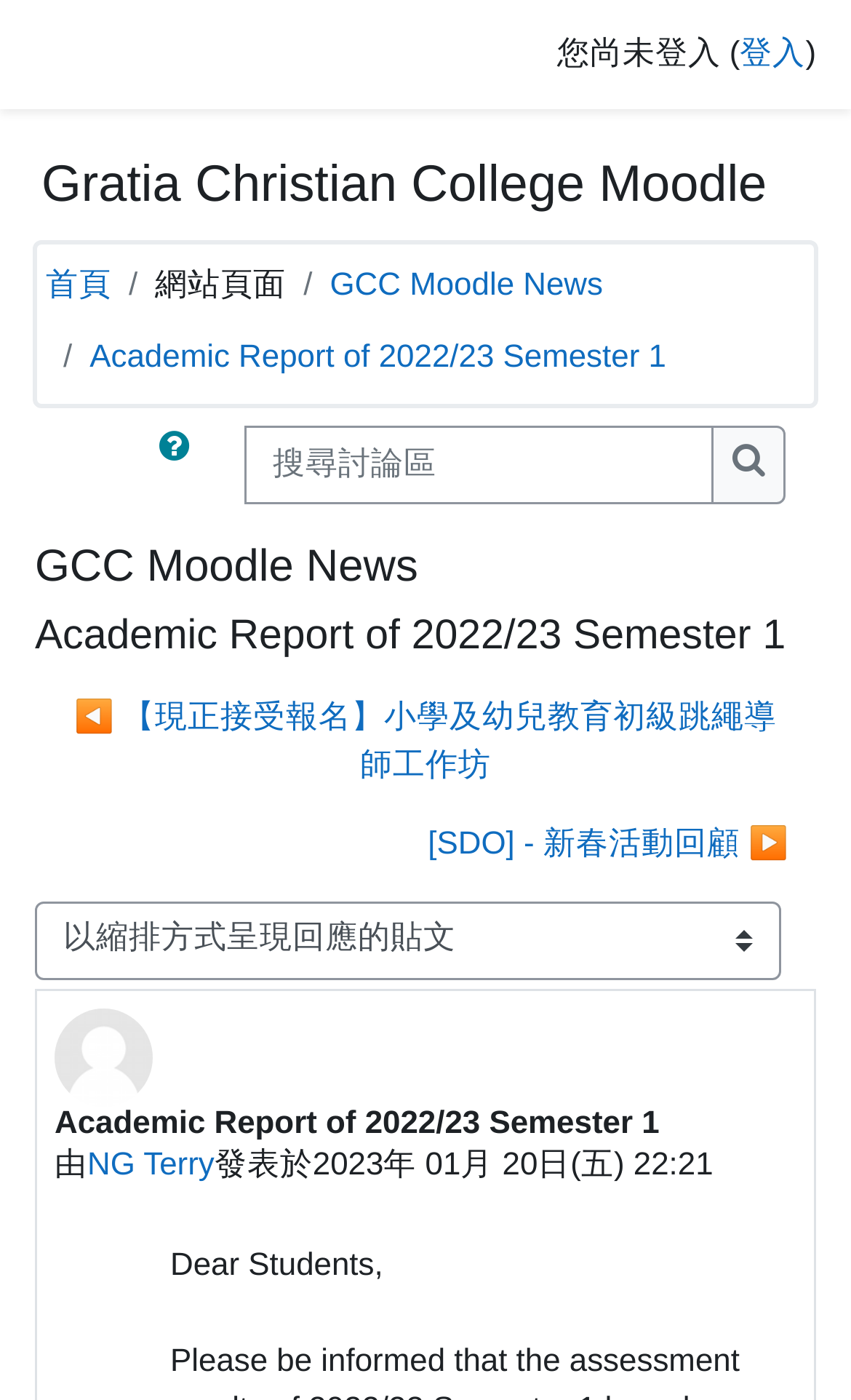What is the purpose of the textbox?
Look at the image and answer with only one word or phrase.

Search discussion forum